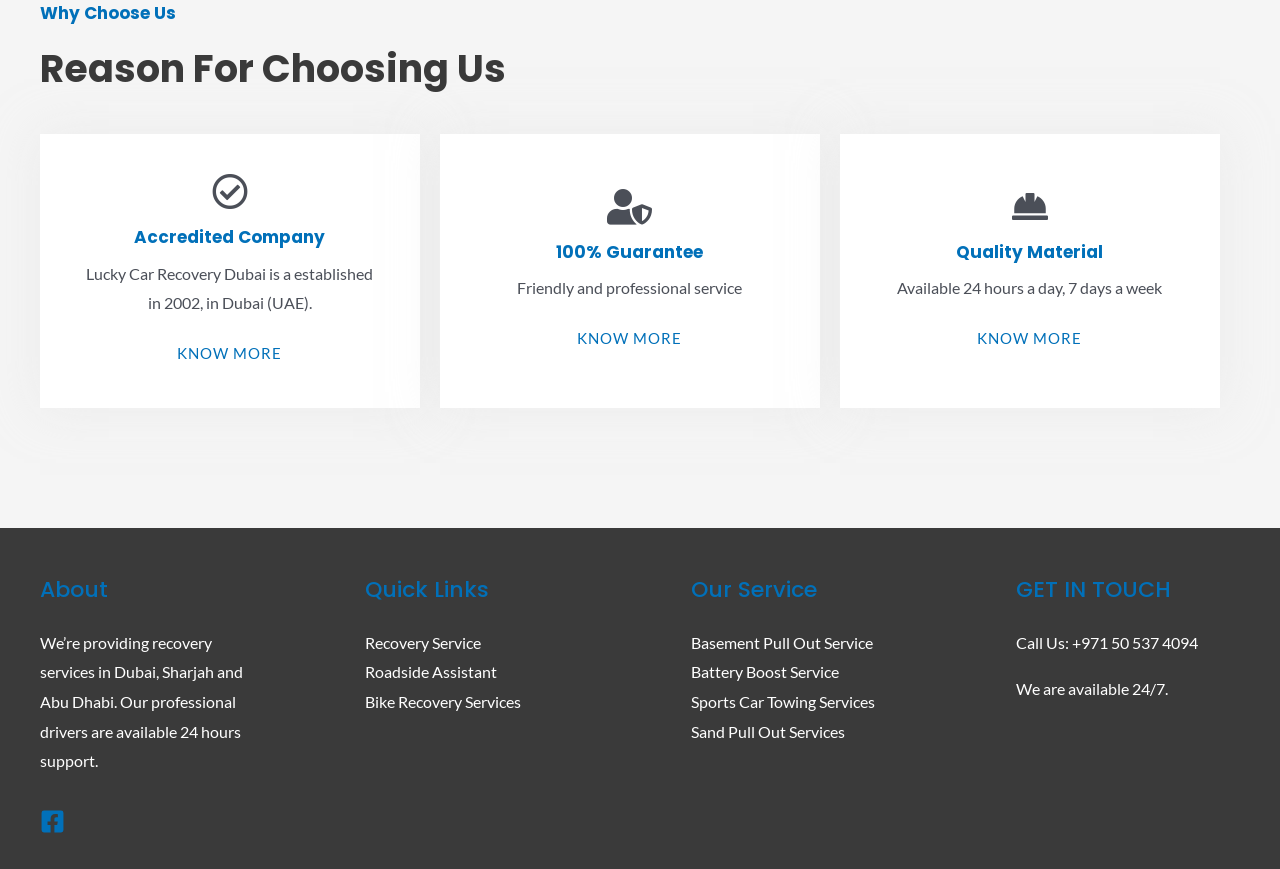Please identify the bounding box coordinates of the area that needs to be clicked to follow this instruction: "go to EDUCATION".

None